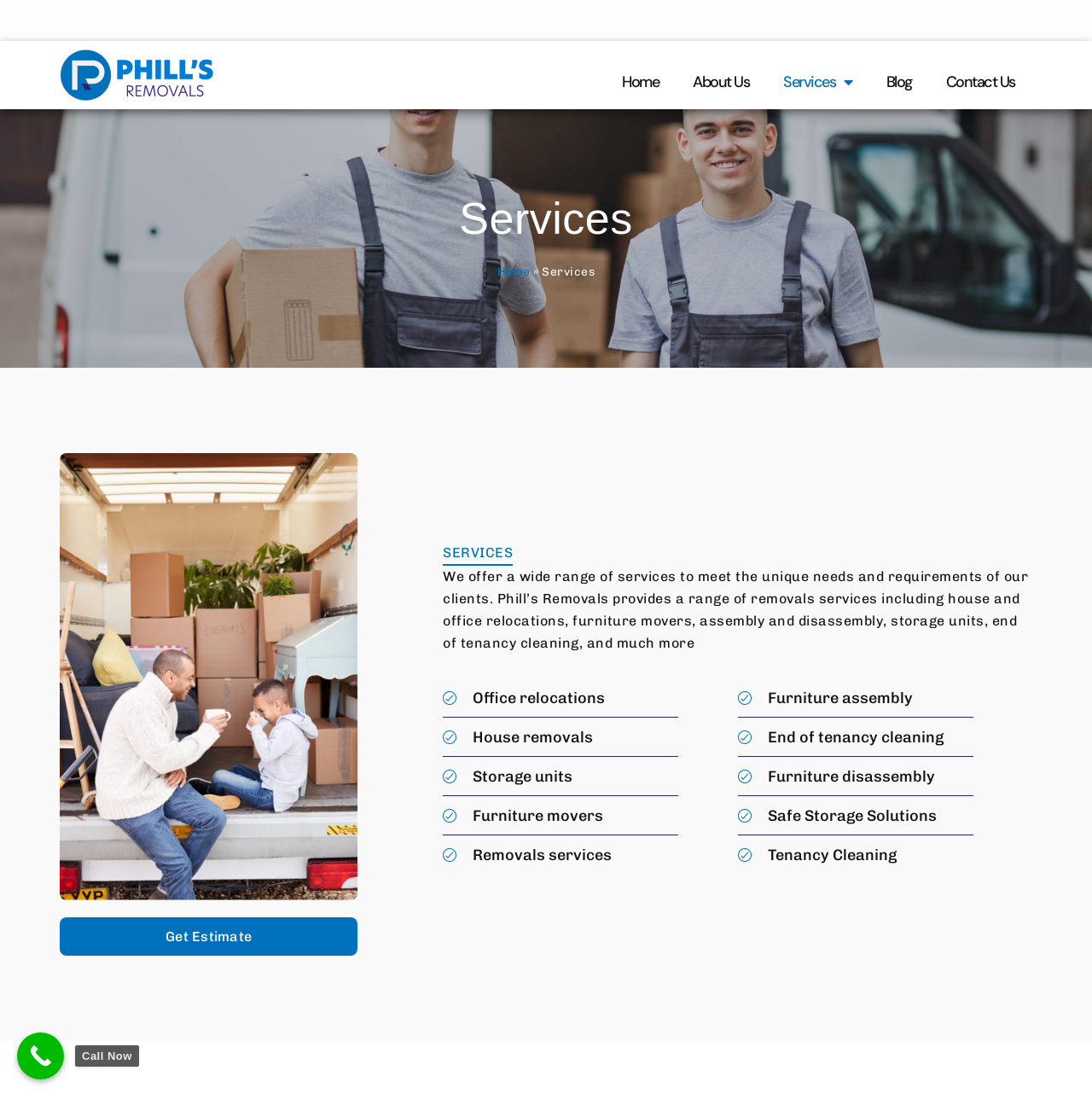Give a succinct answer to this question in a single word or phrase: 
How many navigation links are in the top menu?

5